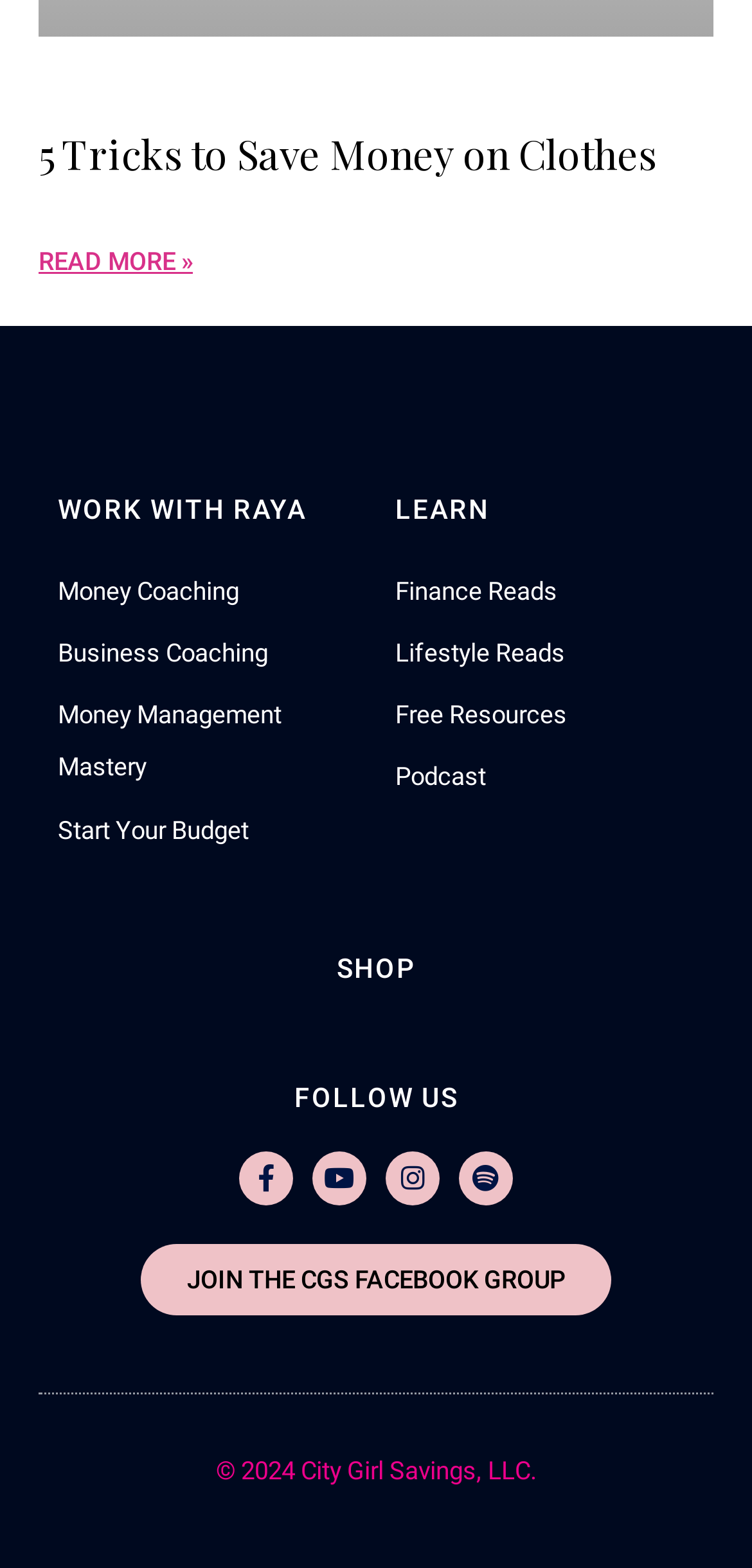Find and indicate the bounding box coordinates of the region you should select to follow the given instruction: "Collapse EGEE PROJECT".

None